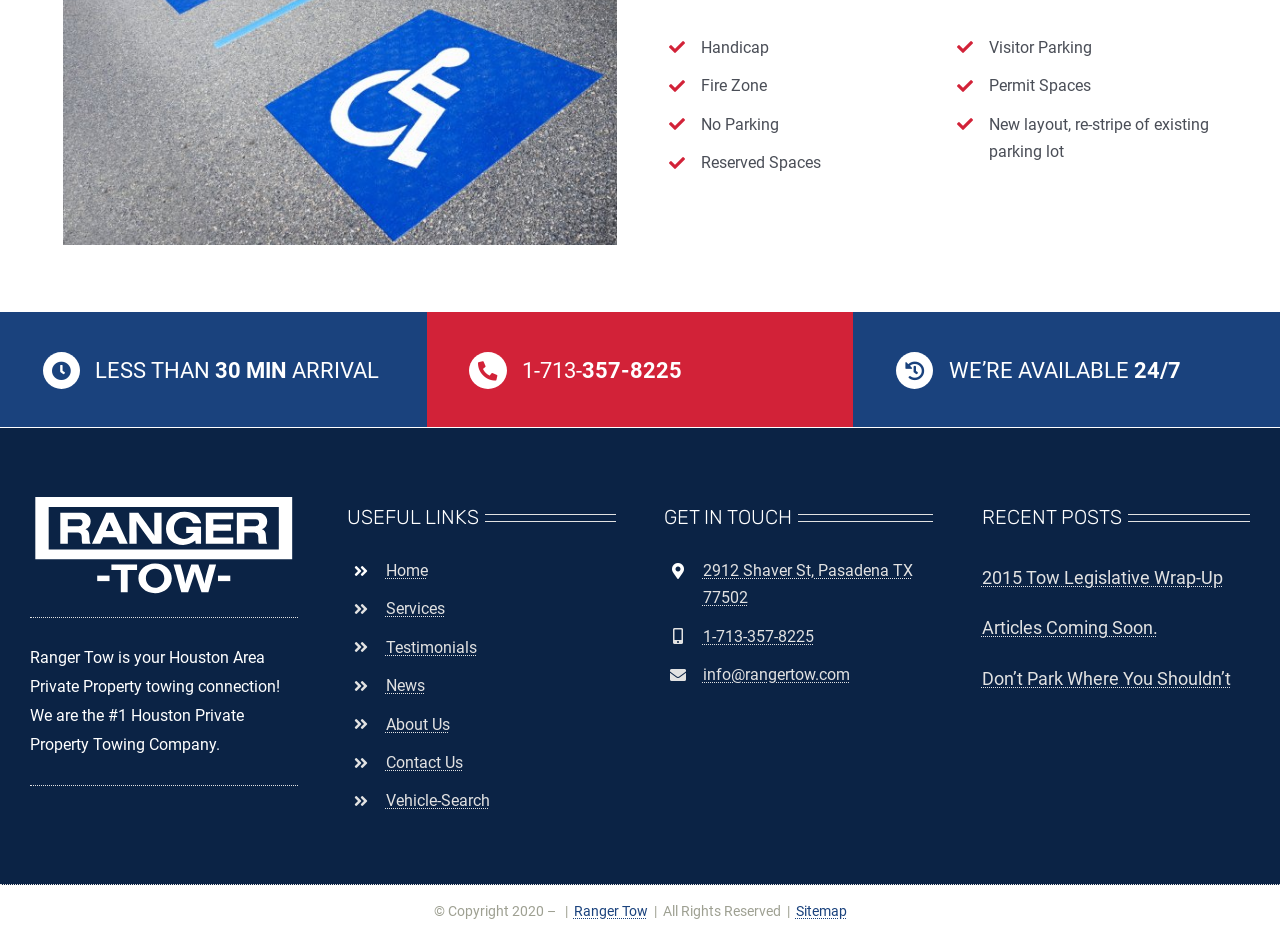Identify the bounding box coordinates of the part that should be clicked to carry out this instruction: "Read the '2015 Tow Legislative Wrap-Up' article".

[0.767, 0.605, 0.955, 0.627]